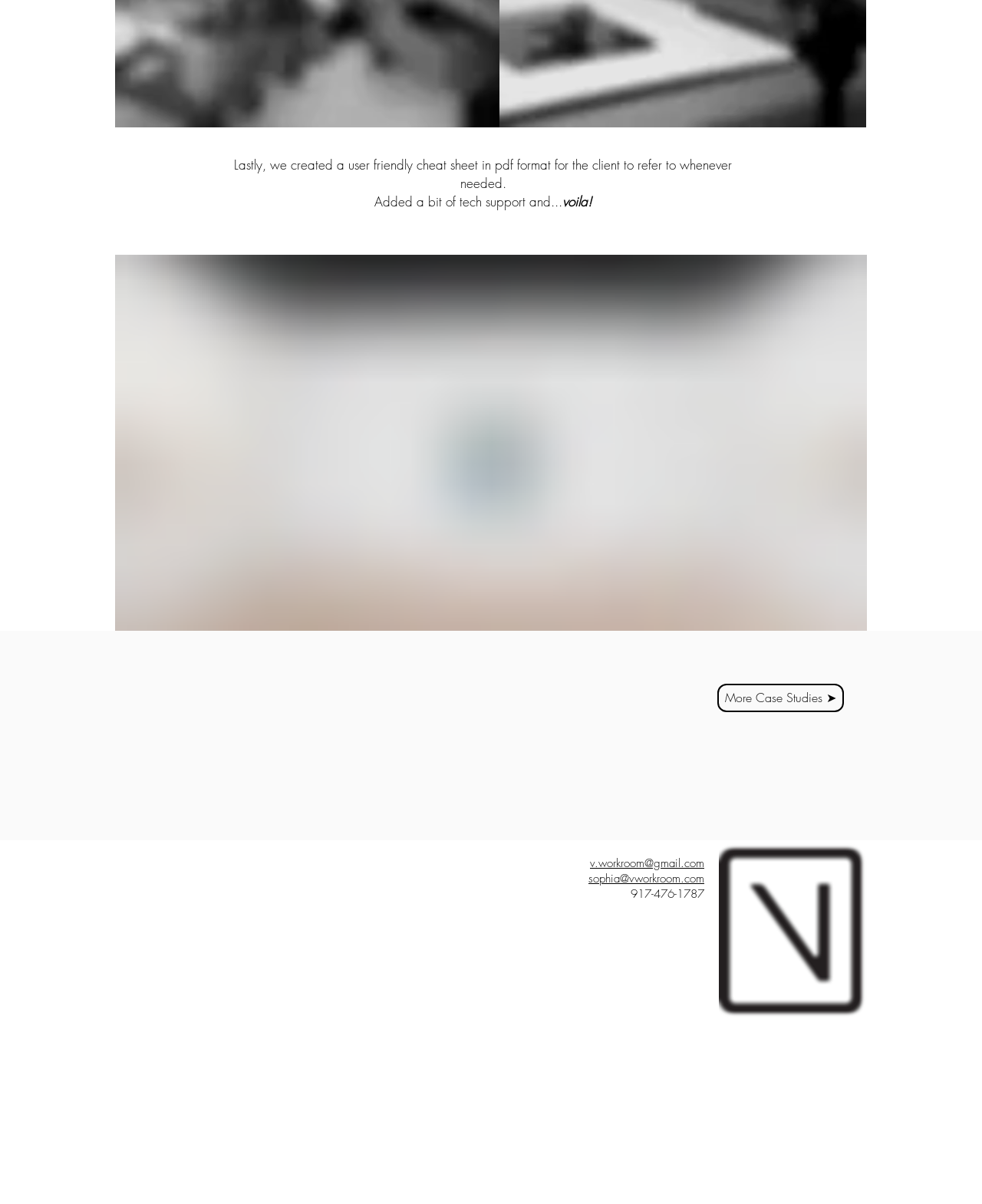Identify the bounding box coordinates for the UI element that matches this description: "v.workroom@gmail.com".

[0.601, 0.712, 0.717, 0.723]